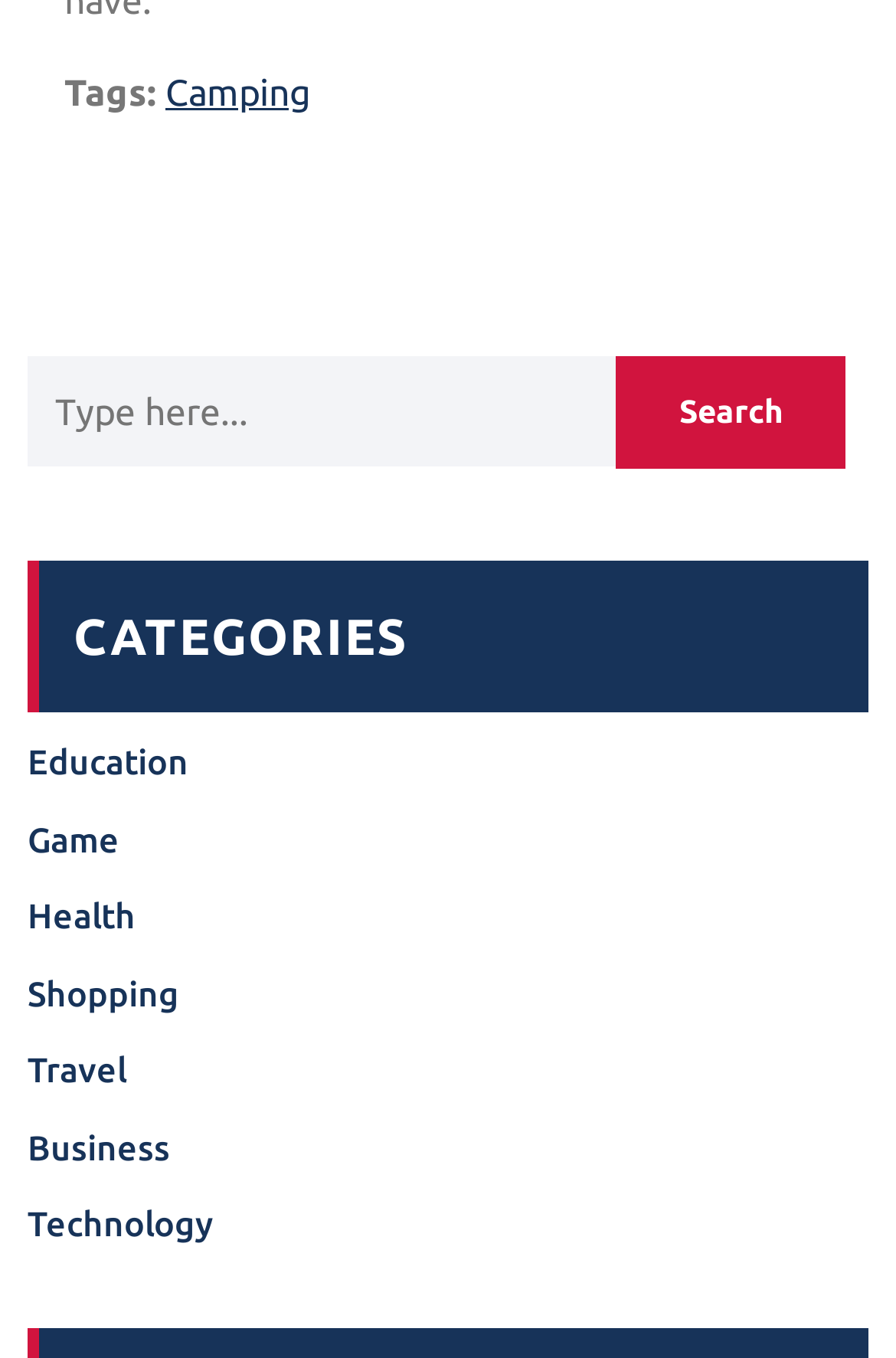Use a single word or phrase to answer the following:
What is the purpose of the textbox?

To type search query